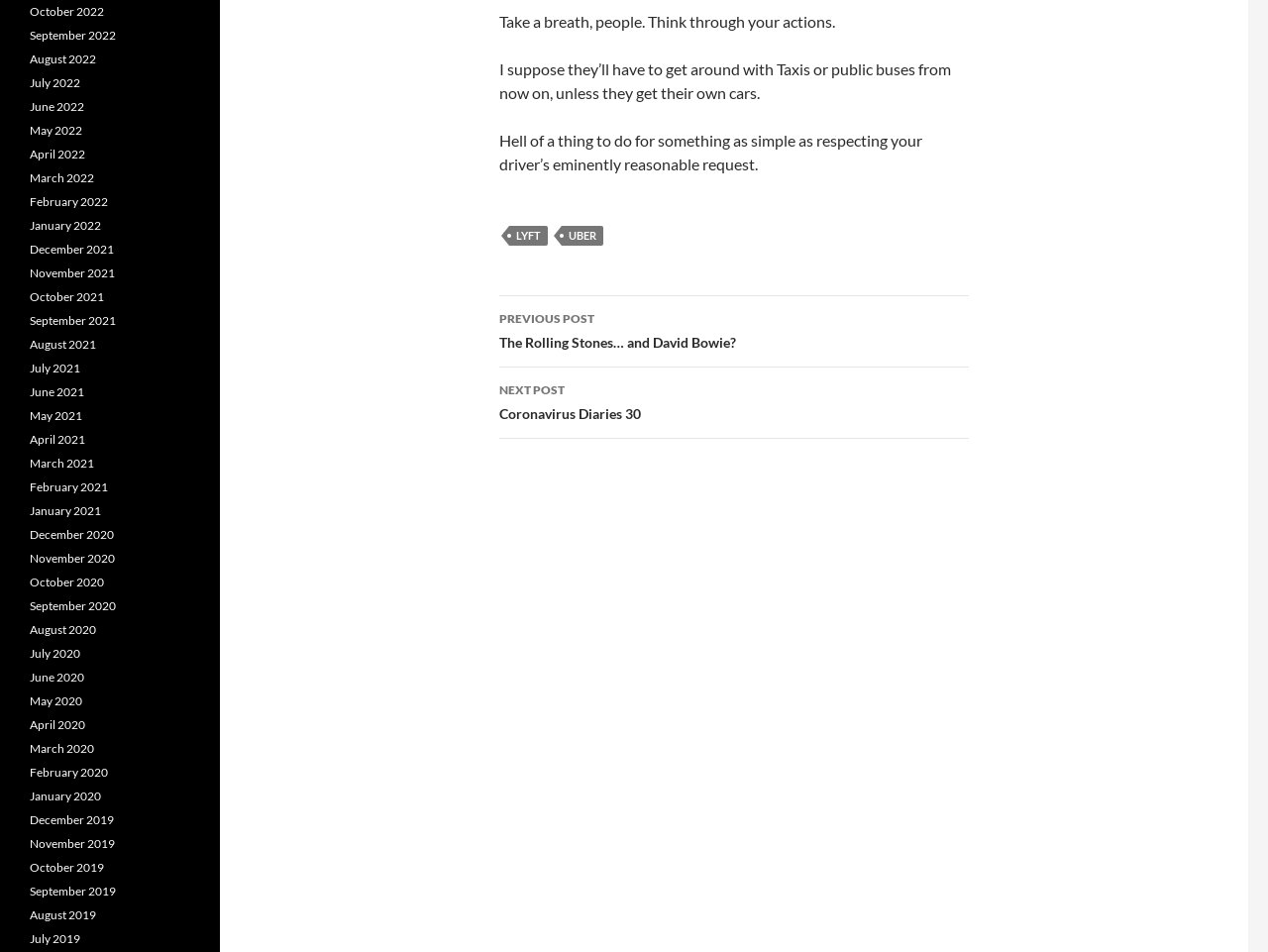Find the bounding box coordinates for the UI element that matches this description: "April 2021".

[0.023, 0.454, 0.067, 0.469]